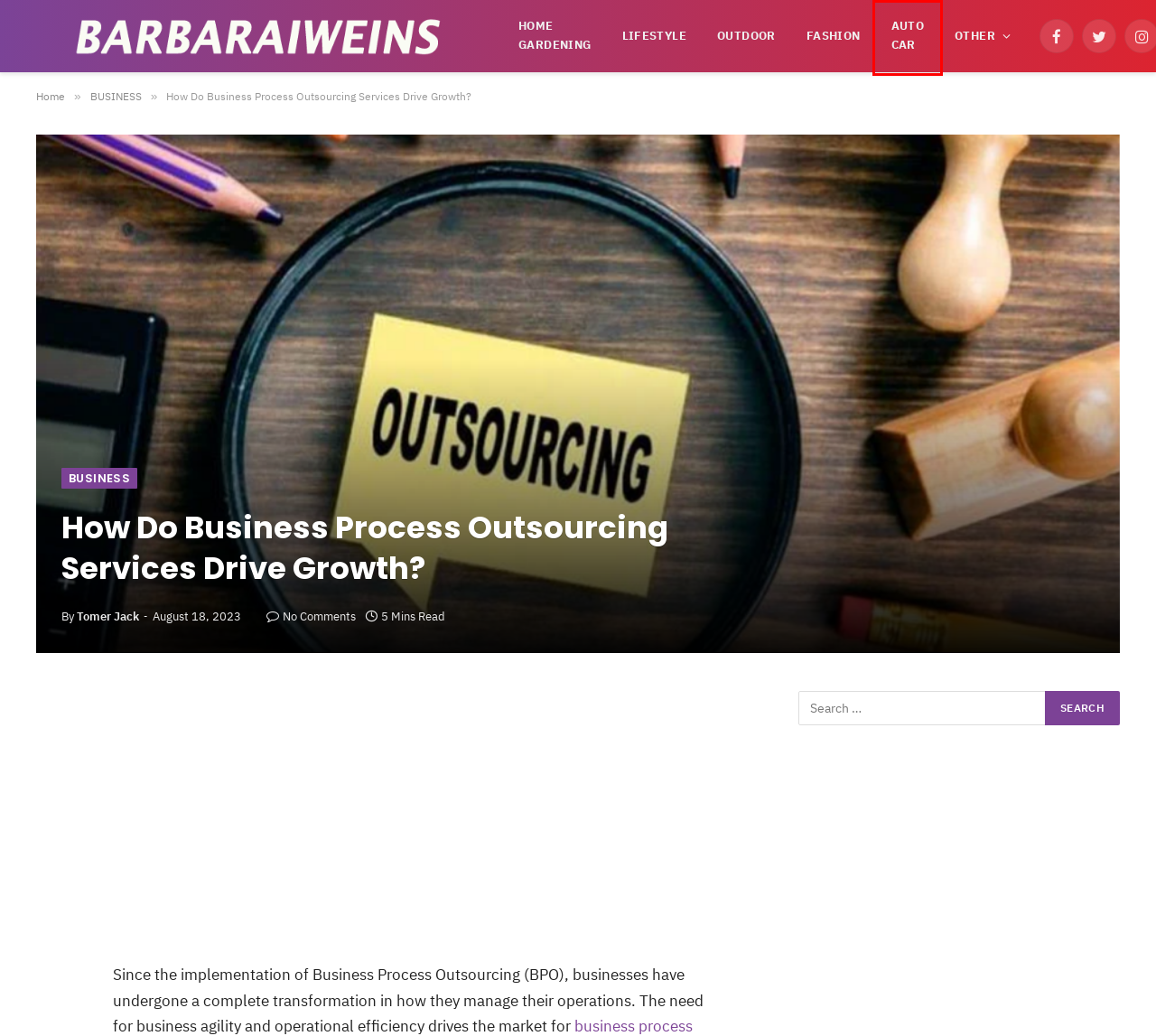Observe the screenshot of a webpage with a red bounding box around an element. Identify the webpage description that best fits the new page after the element inside the bounding box is clicked. The candidates are:
A. Barbara Iweins Wonderful World
B. OUTDOOR Archives - BARBARAIWEINS
C. FASHION BEAUTY Archives - BARBARAIWEINS
D. HOME GARDENING Archives - BARBARAIWEINS
E. LIFESTYLE Archives - BARBARAIWEINS
F. BUSINESS Archives - BARBARAIWEINS
G. Effective and Simple Budgeting Hacks You Need
H. AUTO CAR Archives - BARBARAIWEINS

H